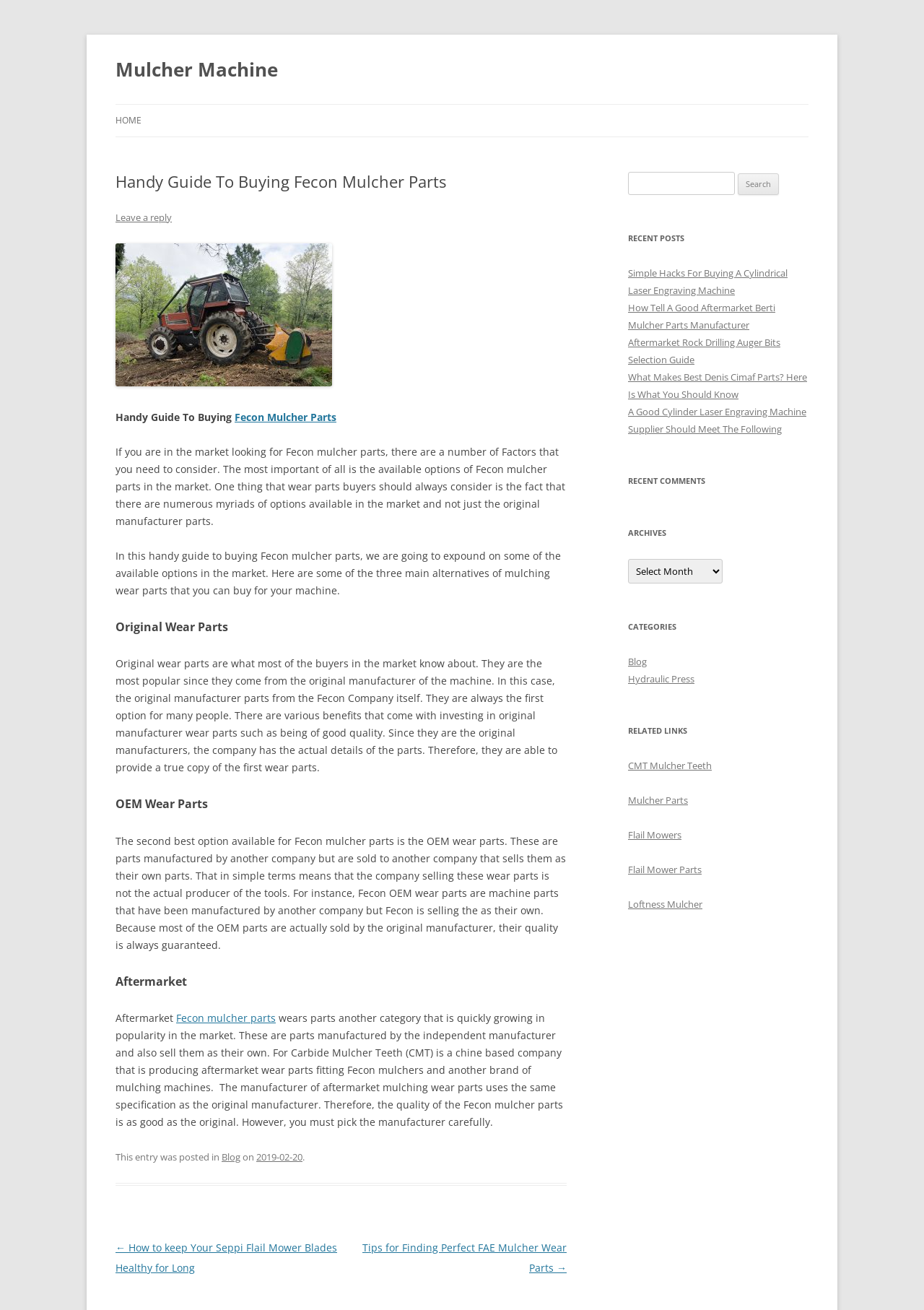Identify the bounding box coordinates of the region that should be clicked to execute the following instruction: "Click on the 'Fecon Mulcher Parts' link".

[0.254, 0.313, 0.364, 0.323]